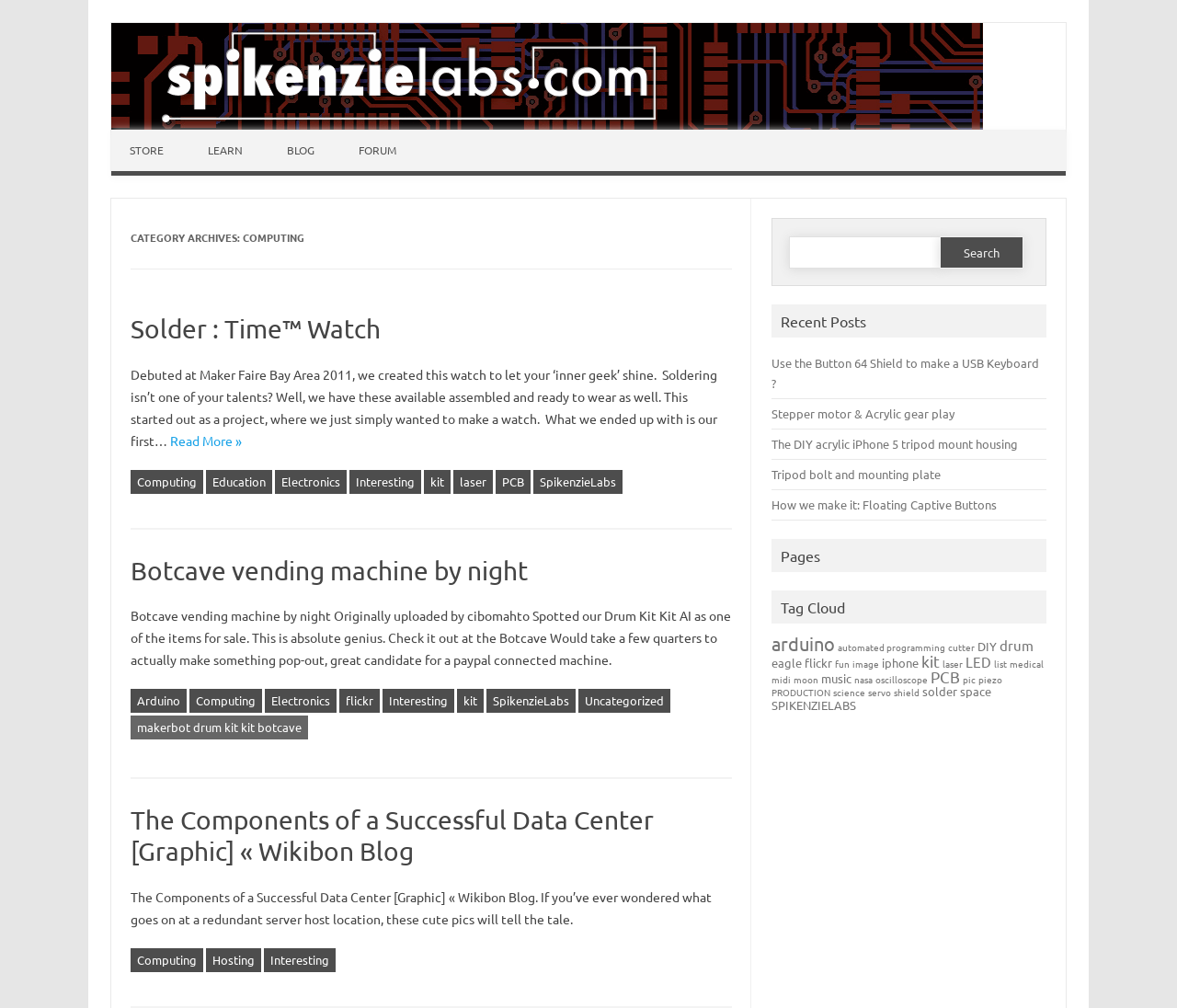Your task is to find and give the main heading text of the webpage.

CATEGORY ARCHIVES: COMPUTING